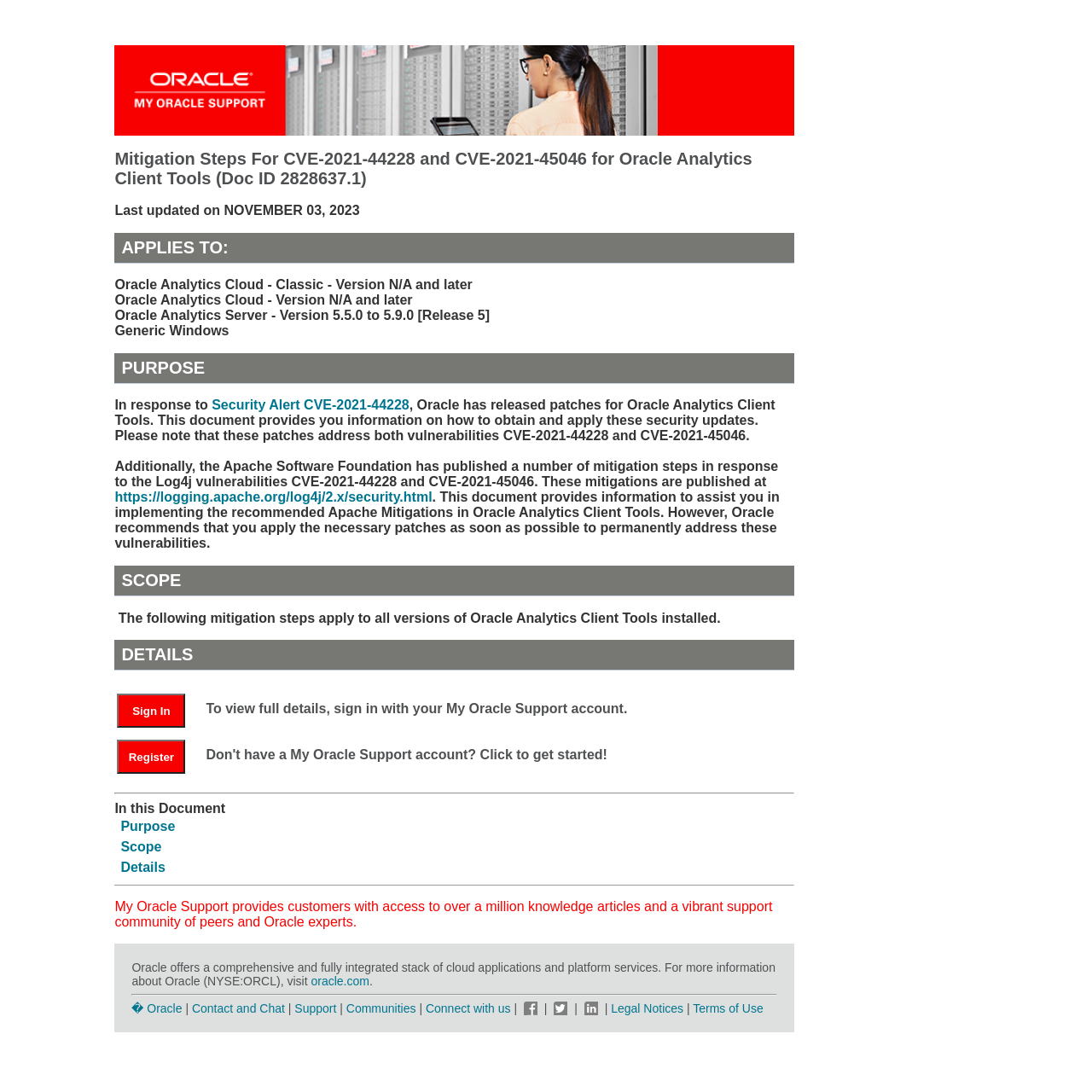Show the bounding box coordinates for the HTML element as described: "oracle.com".

[0.285, 0.892, 0.338, 0.904]